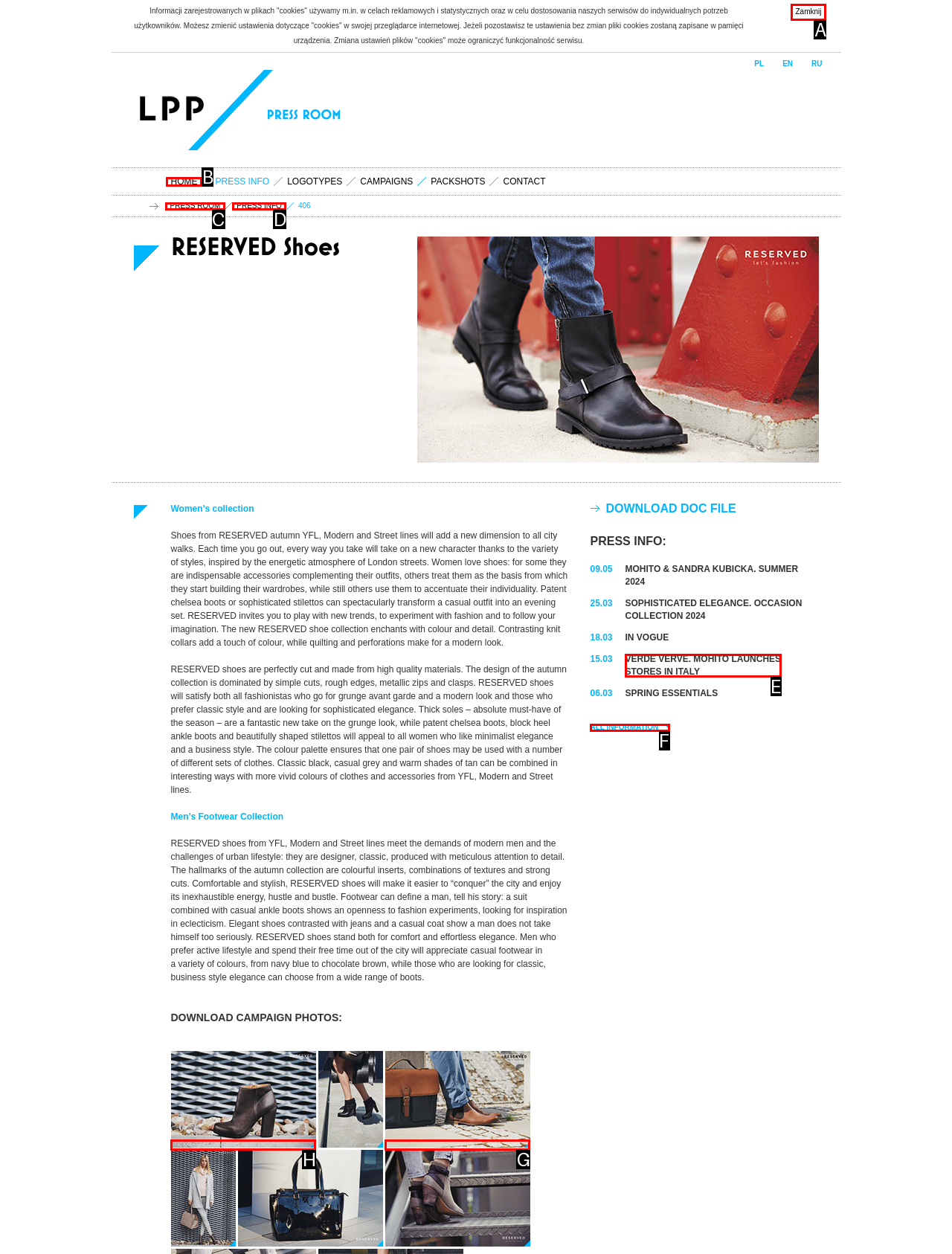Determine which HTML element to click on in order to complete the action: Download high quality.
Reply with the letter of the selected option.

H